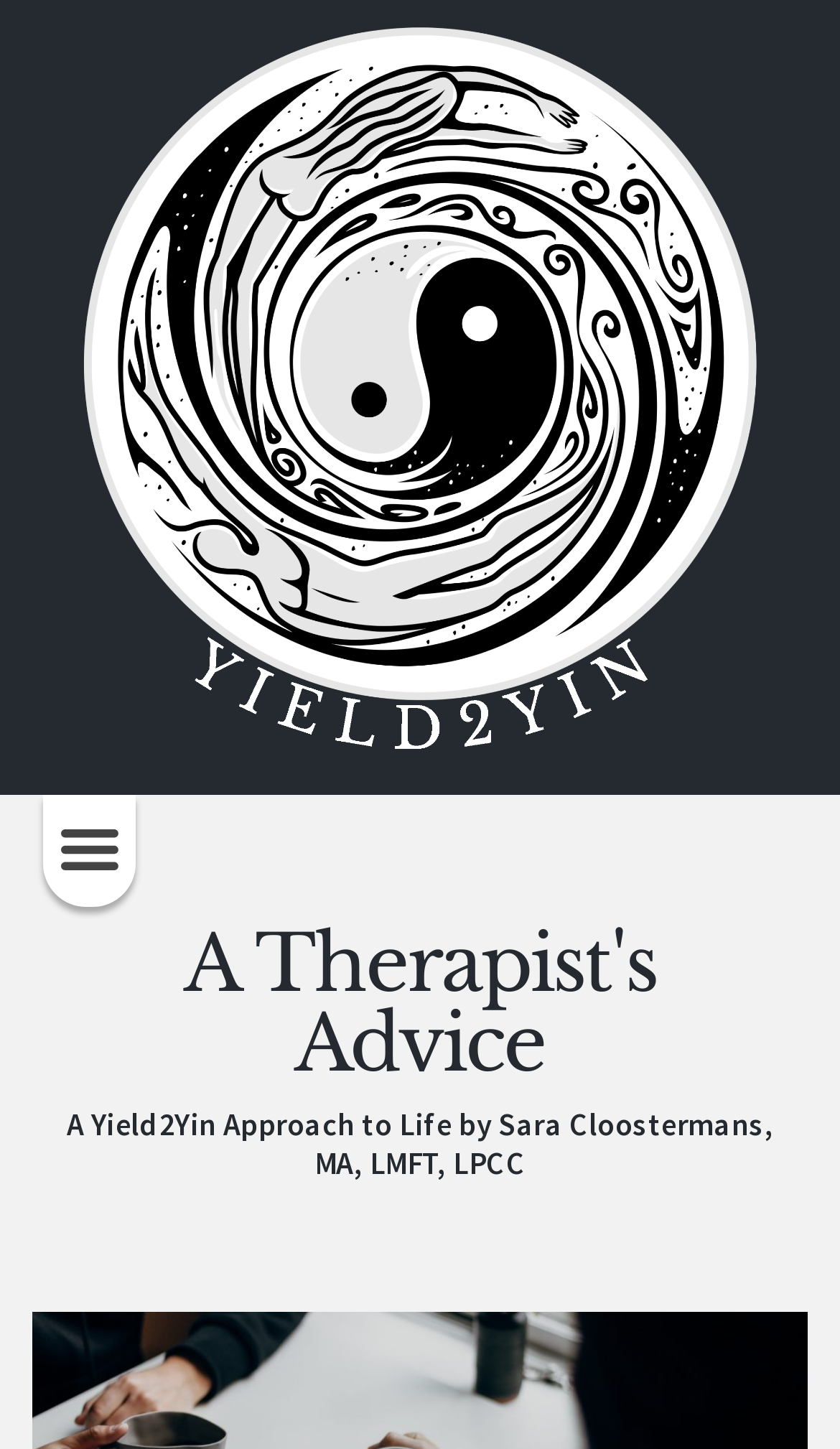How many images are on the webpage?
Provide a one-word or short-phrase answer based on the image.

2